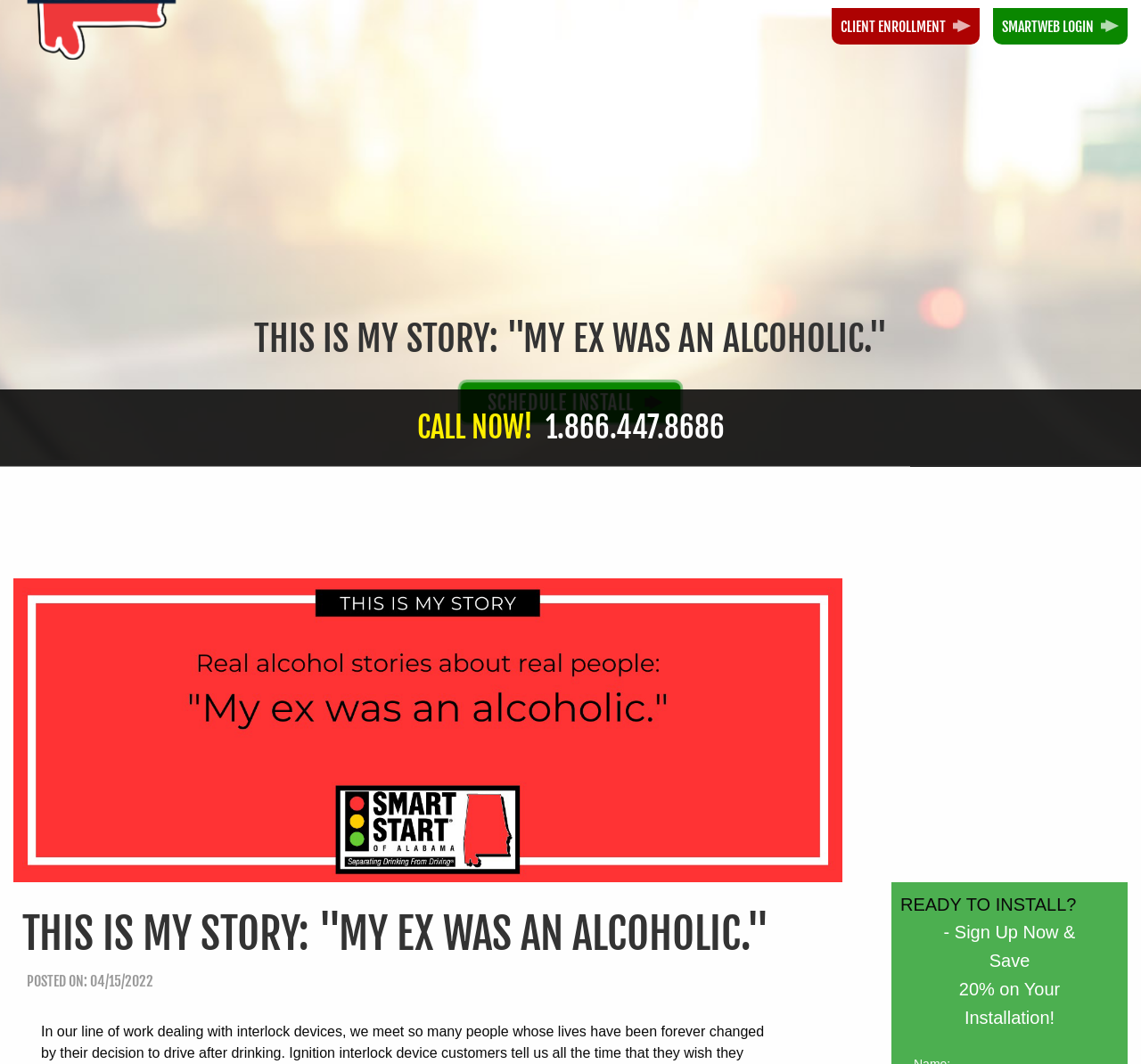Please specify the bounding box coordinates of the clickable section necessary to execute the following command: "Schedule an installation".

[0.399, 0.356, 0.601, 0.399]